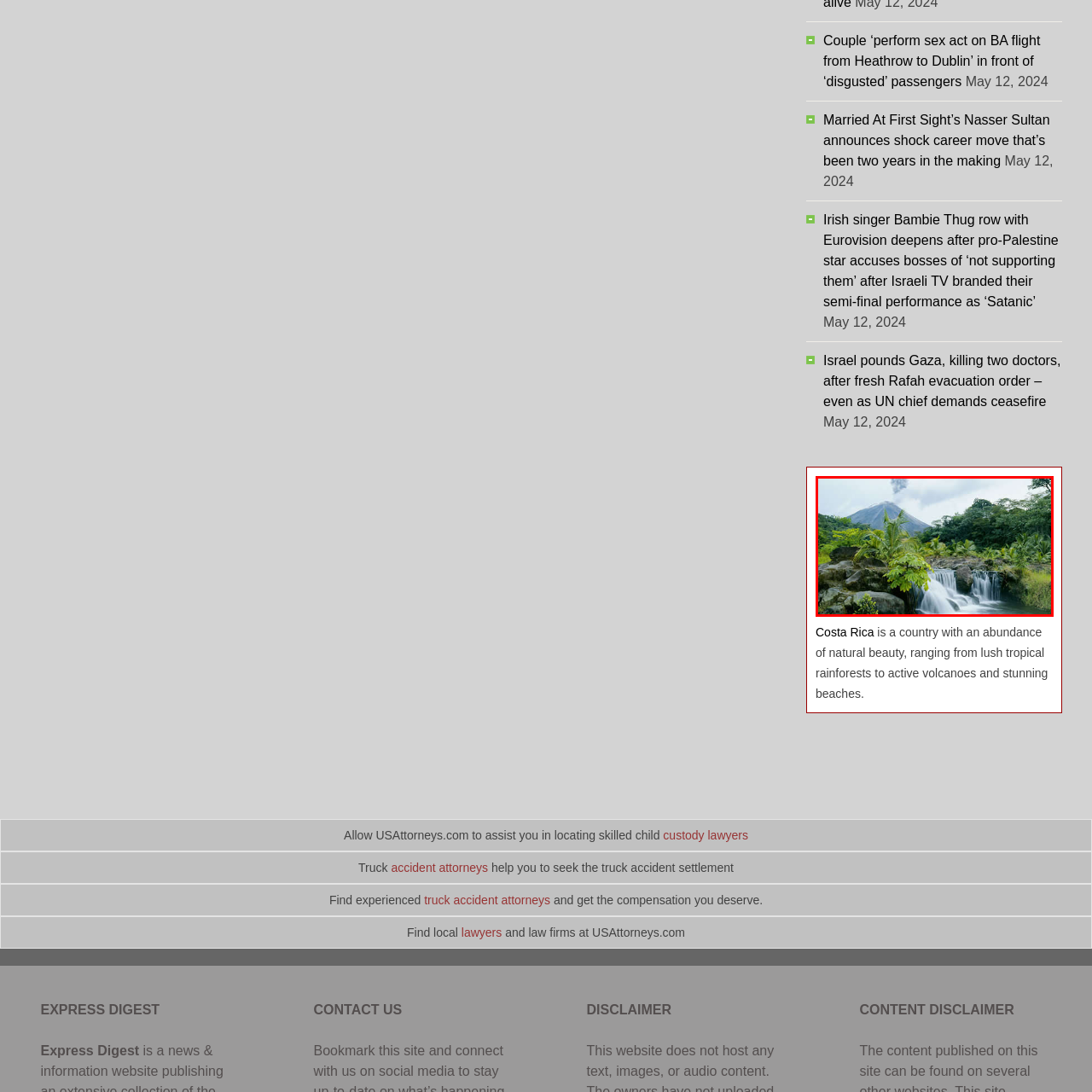Concentrate on the image area surrounded by the red border and answer the following question comprehensively: What kind of atmosphere does the landscape evoke?

The caption describes the overall atmosphere of the landscape as serene yet vibrant, reflecting the picturesque and varied landscapes that make Costa Rica a prime destination for nature lovers and adventure seekers alike.